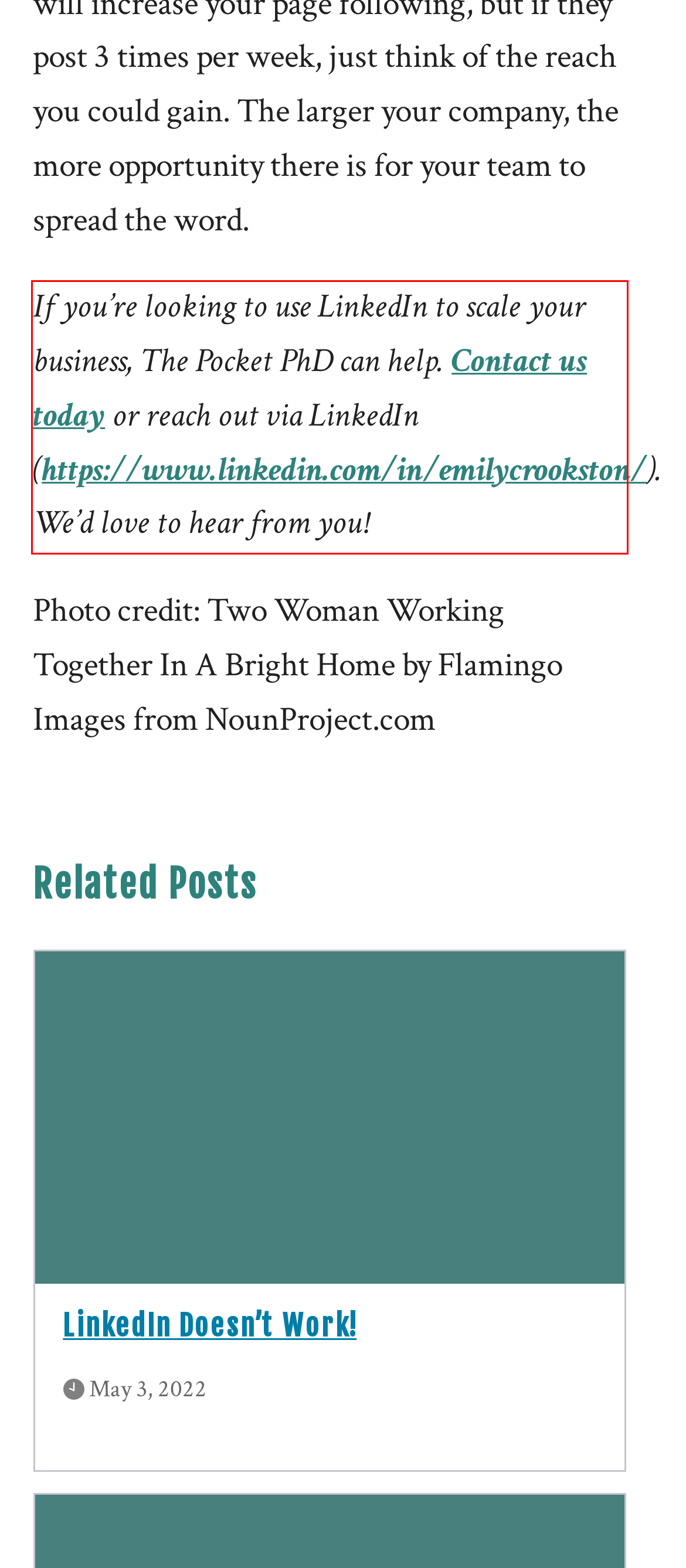From the screenshot of the webpage, locate the red bounding box and extract the text contained within that area.

If you’re looking to use LinkedIn to scale your business, The Pocket PhD can help. Contact us today or reach out via LinkedIn (https://www.linkedin.com/in/emilycrookston/). We’d love to hear from you!